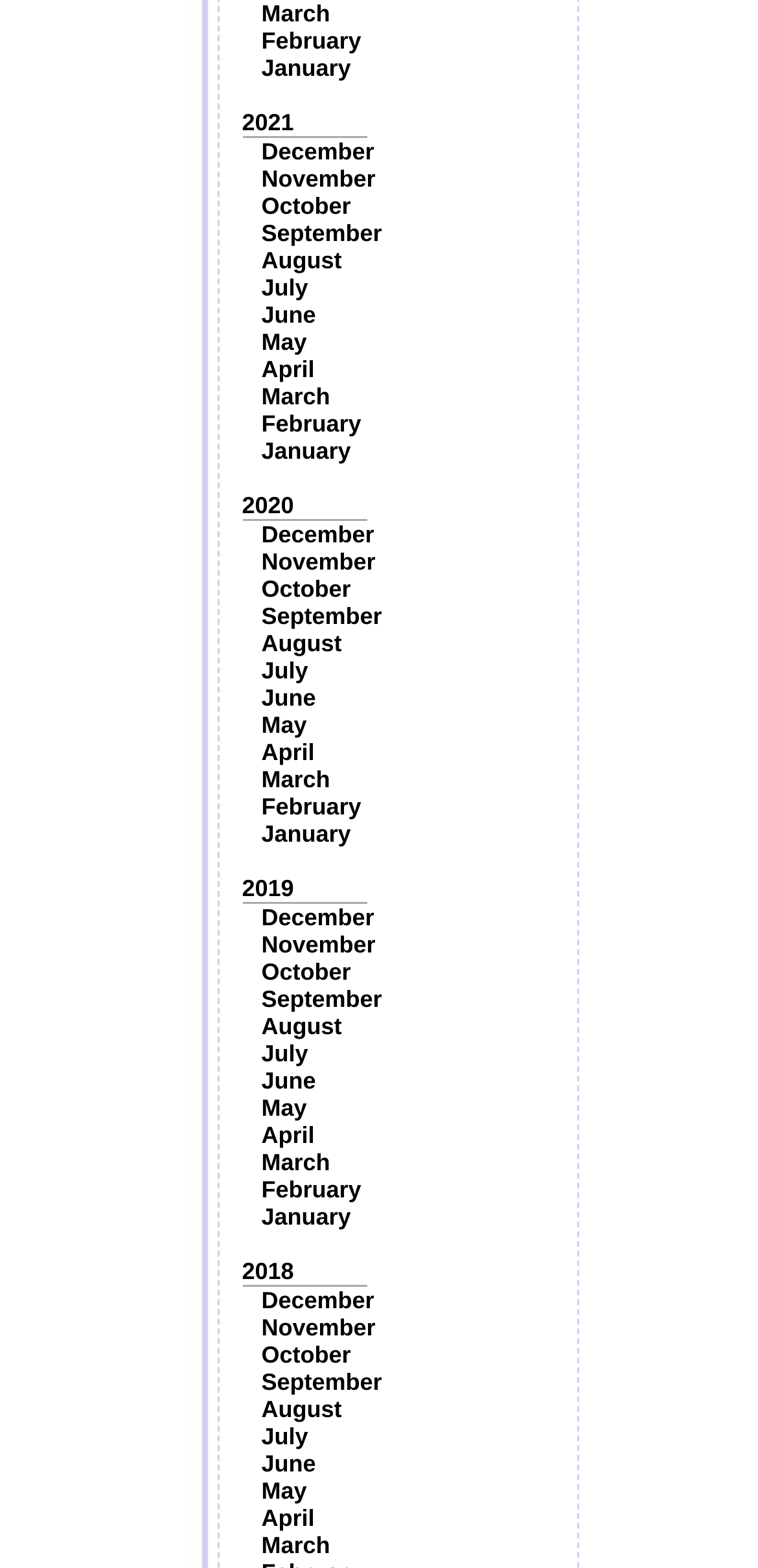How many months are listed under 2018?
Examine the screenshot and reply with a single word or phrase.

12